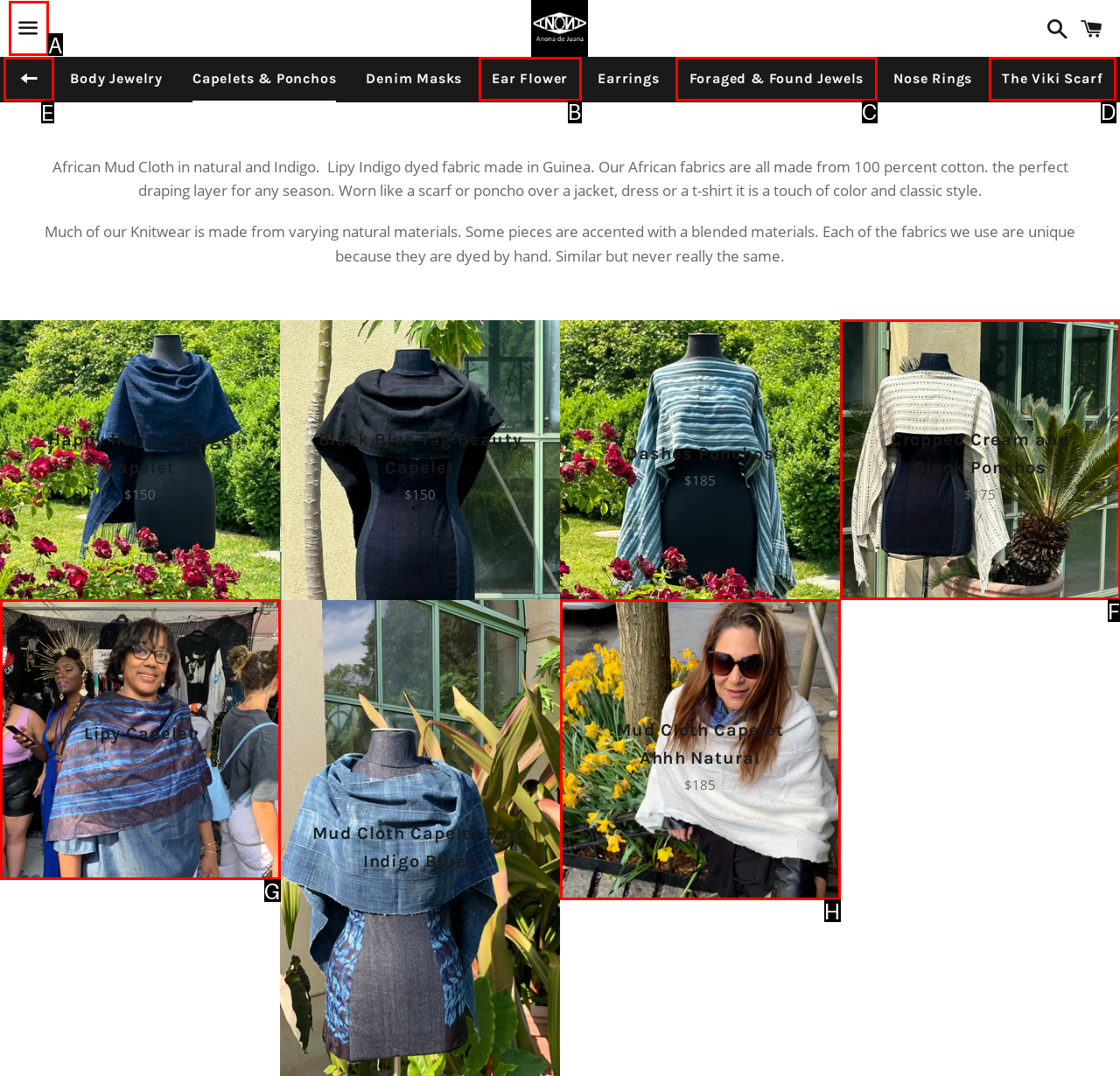Decide which HTML element to click to complete the task: Click the 'Menu' button Provide the letter of the appropriate option.

A